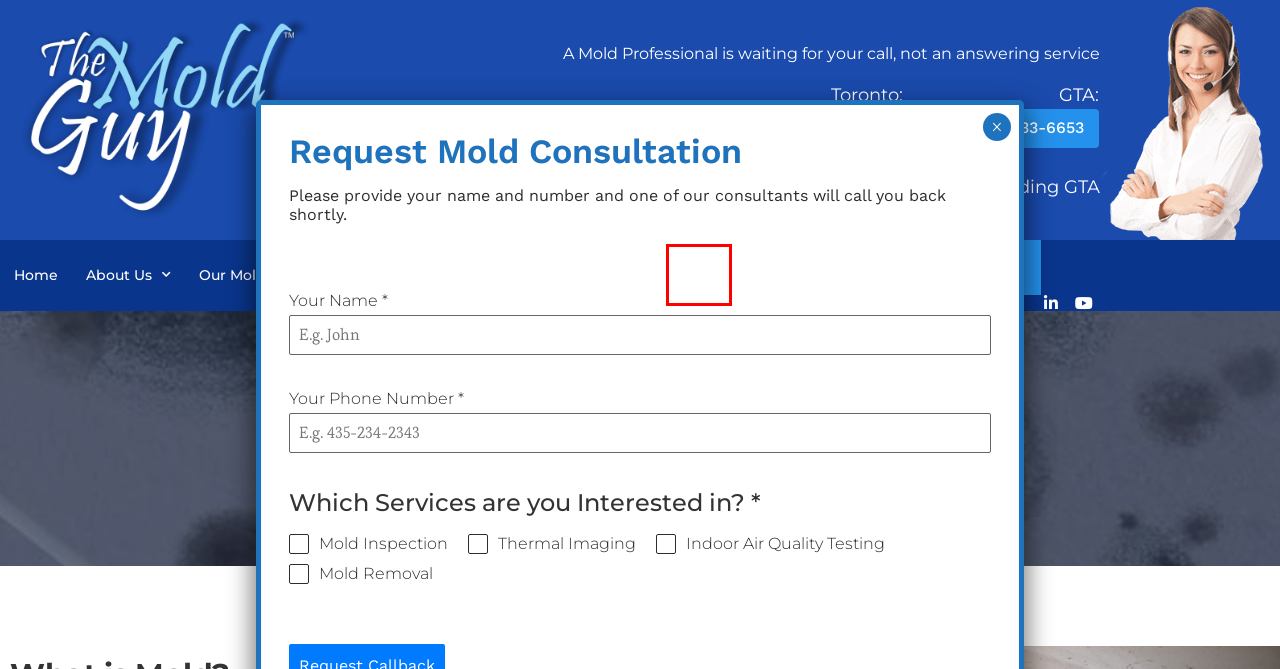You are given a screenshot depicting a webpage with a red bounding box around a UI element. Select the description that best corresponds to the new webpage after clicking the selected element. Here are the choices:
A. Our Mold Services - Water Damage Restoration - The Mold Guy
B. #1 Rated Mold Removal In Ajax ON - Mold Testing Experts
C. #1 Rated Mold Removal Barrie ON - Mold Testing Experts
D. Toronto Mold Removal By Certified Professionals - The Mold Guy
E. Contact Us - The Mold Guy
F. FAQ - The Mold Guy
G. Mold Remediation Before and After Photos - The Mold Guy
H. About Us - The Mold Guy

F